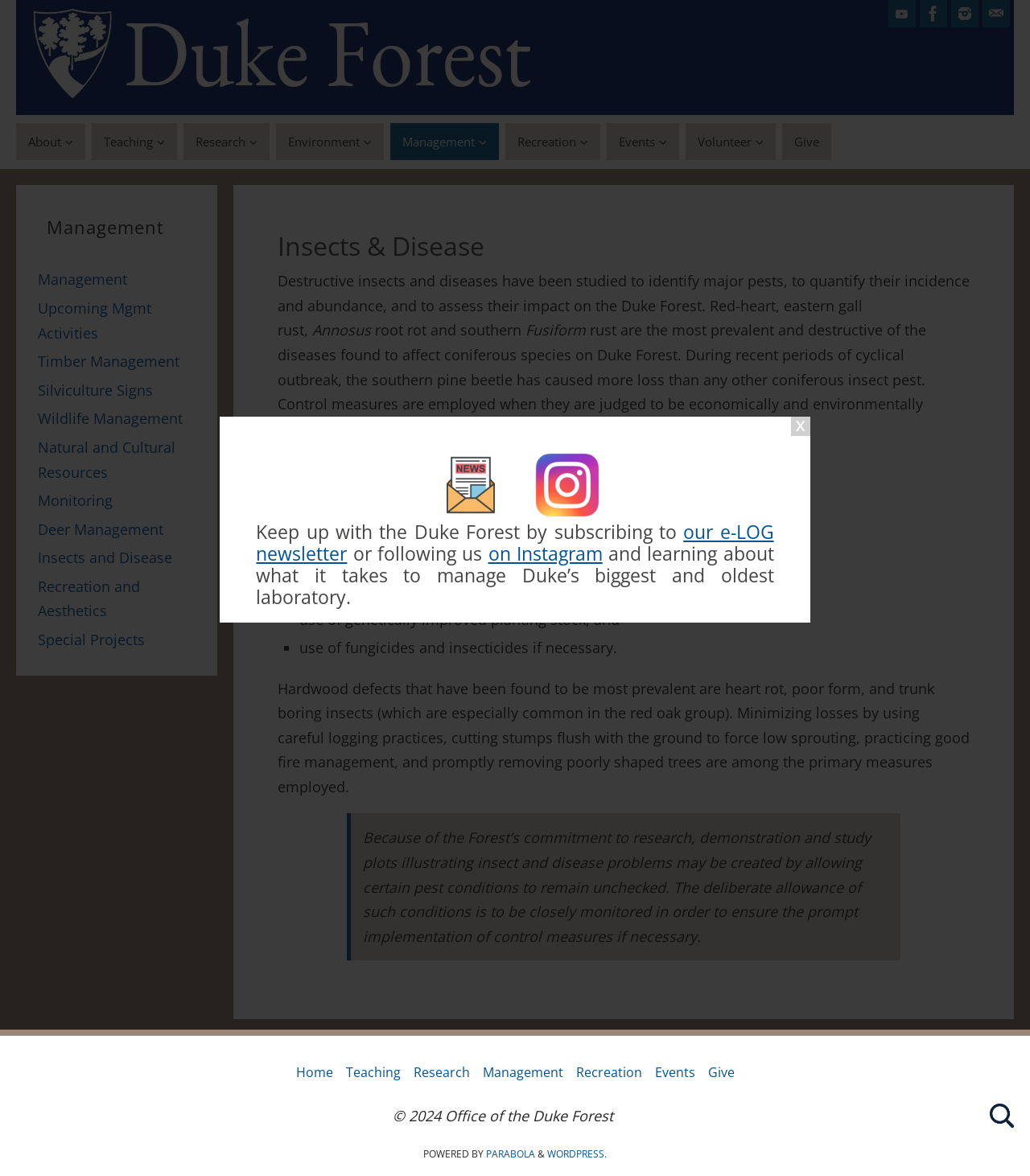Please specify the bounding box coordinates of the clickable region necessary for completing the following instruction: "Go to the Management page". The coordinates must consist of four float numbers between 0 and 1, i.e., [left, top, right, bottom].

[0.037, 0.229, 0.124, 0.246]